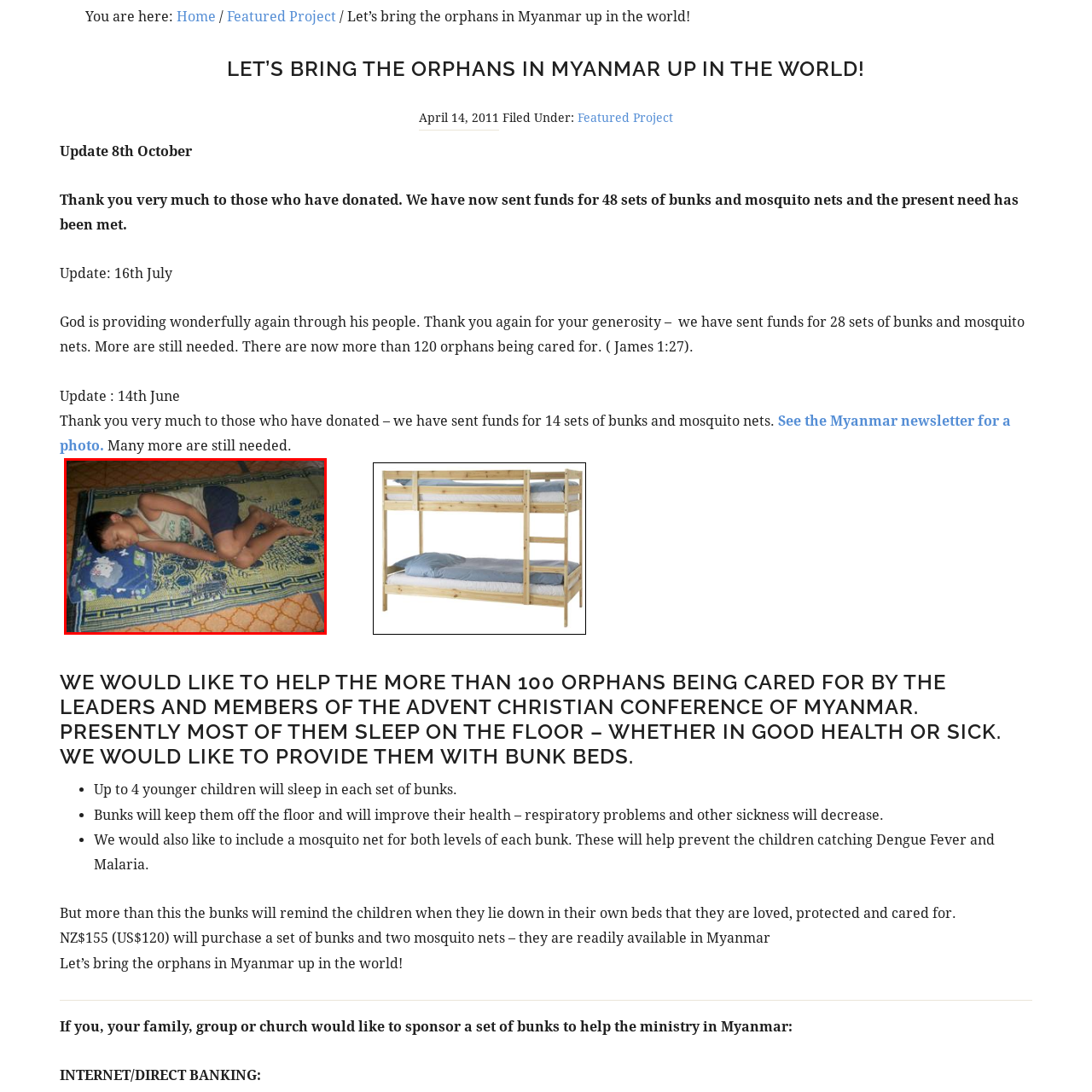What is the dominant color palette of the surroundings?
Carefully analyze the image within the red bounding box and give a comprehensive response to the question using details from the image.

The image depicts a simple living environment with a warm color palette, dominated by orange and beige tiles. This color scheme creates a sense of warmth and coziness, which contrasts with the harsh reality of the boy's living conditions as an orphan in Myanmar.